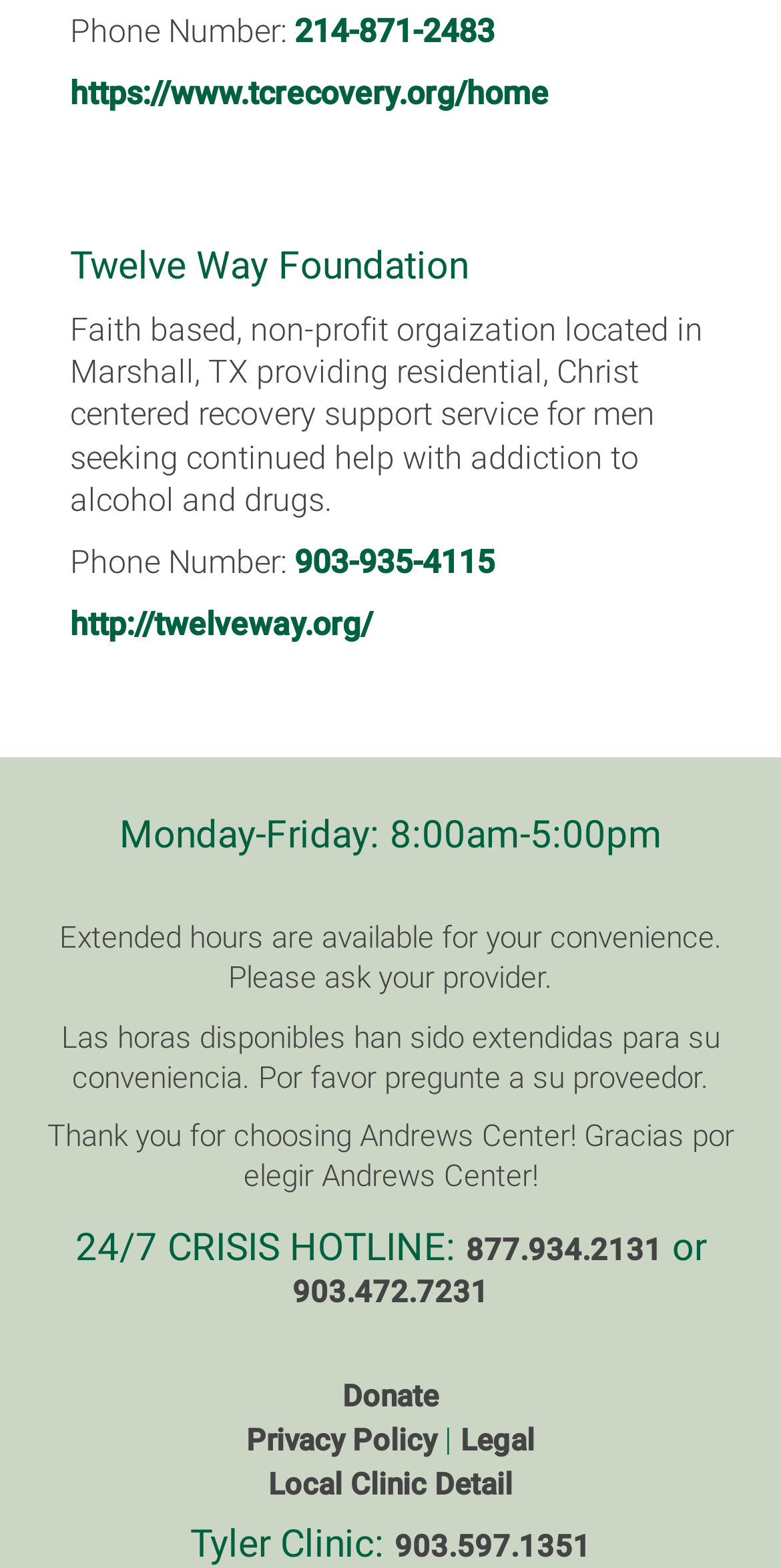What is the phone number of Twelve Way Foundation?
Please provide a comprehensive and detailed answer to the question.

I found the phone number by looking at the text next to 'Phone Number:' which is '903-935-4115'.